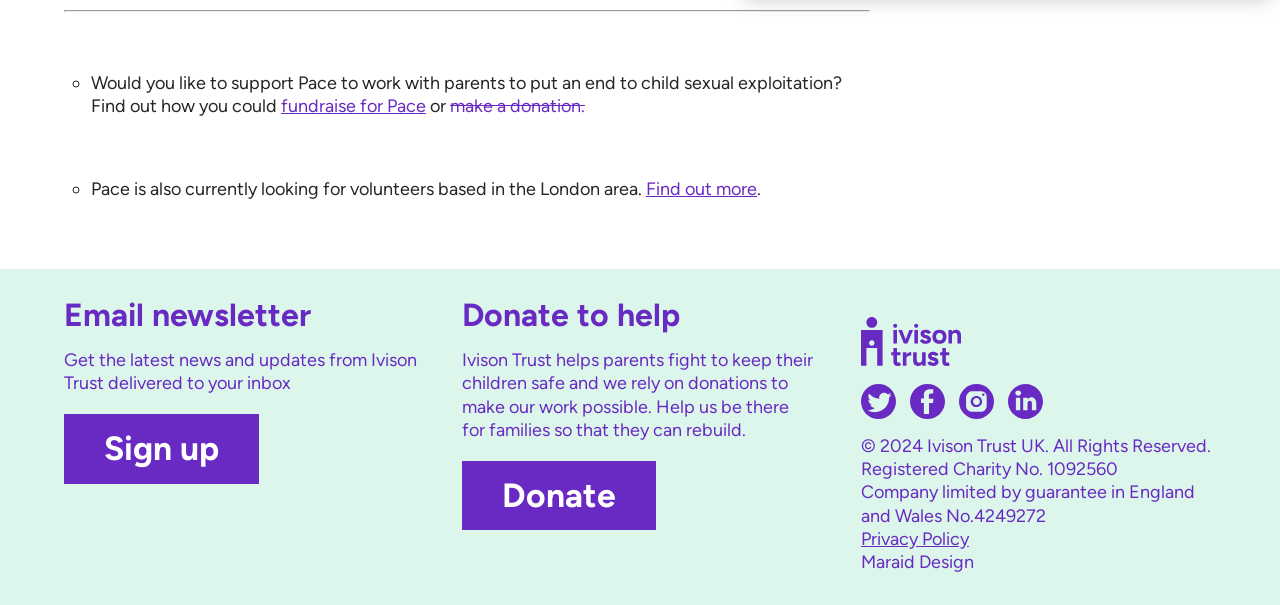Please locate the bounding box coordinates of the element's region that needs to be clicked to follow the instruction: "View the Privacy Policy". The bounding box coordinates should be provided as four float numbers between 0 and 1, i.e., [left, top, right, bottom].

[0.673, 0.873, 0.757, 0.909]